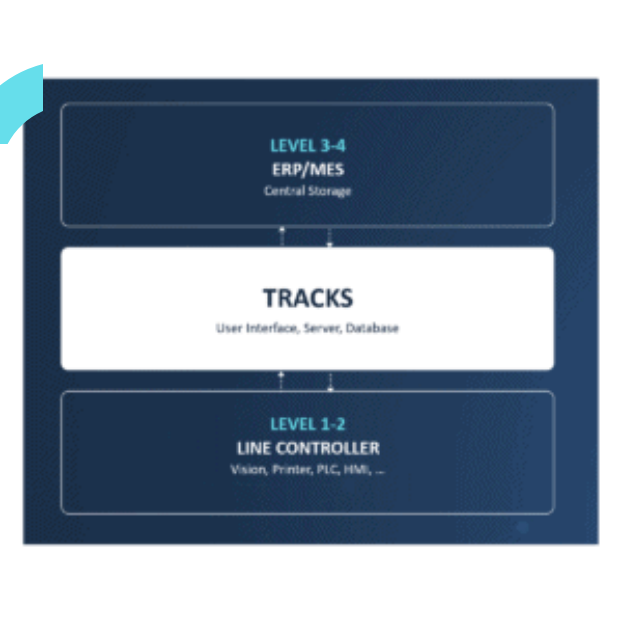What does the 'LINE CONTROLLER' manage?
From the screenshot, supply a one-word or short-phrase answer.

Elements like vision systems, printers, PLCs, and HMIs